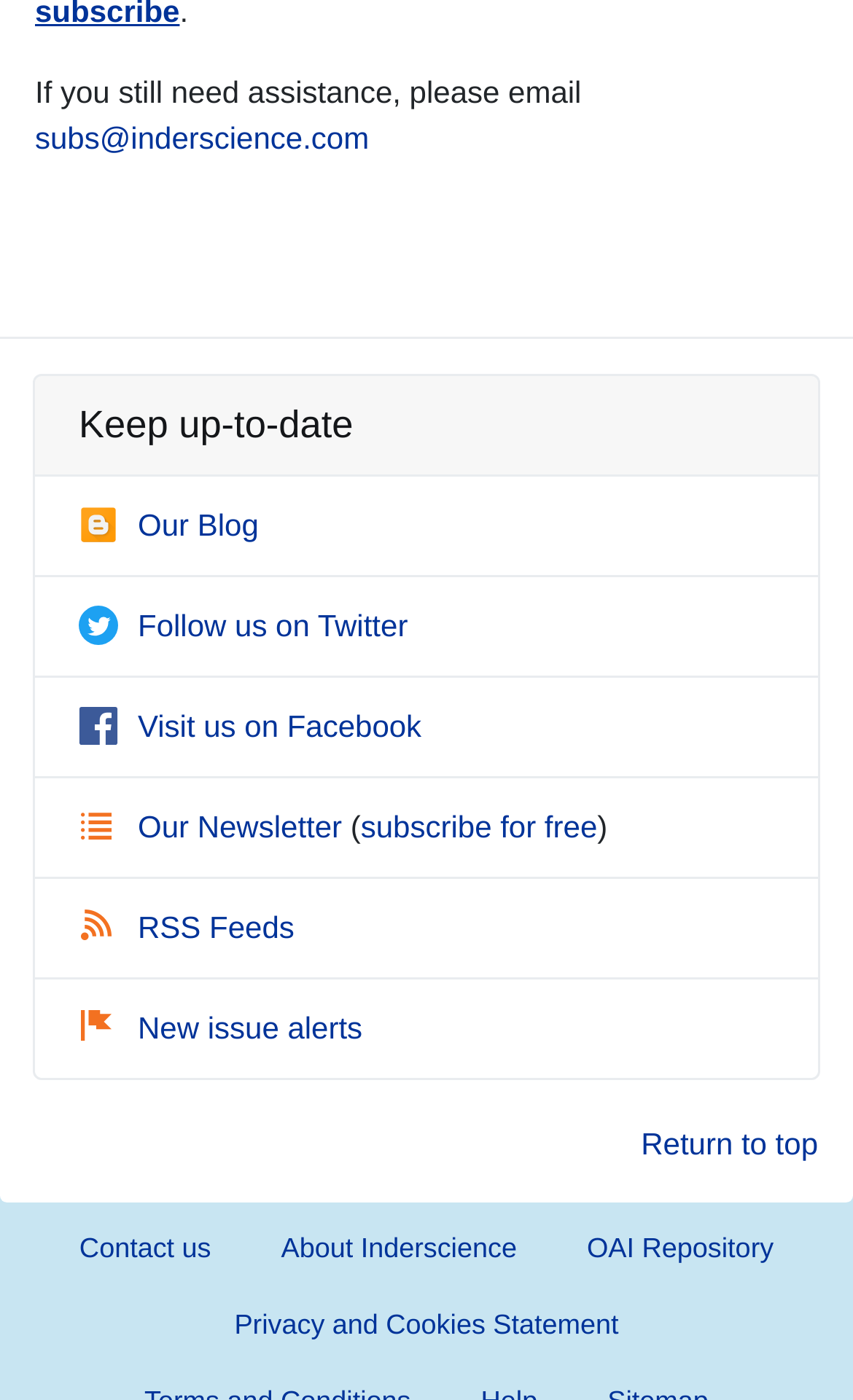Use a single word or phrase to answer the question: How many types of issue alerts are available?

1